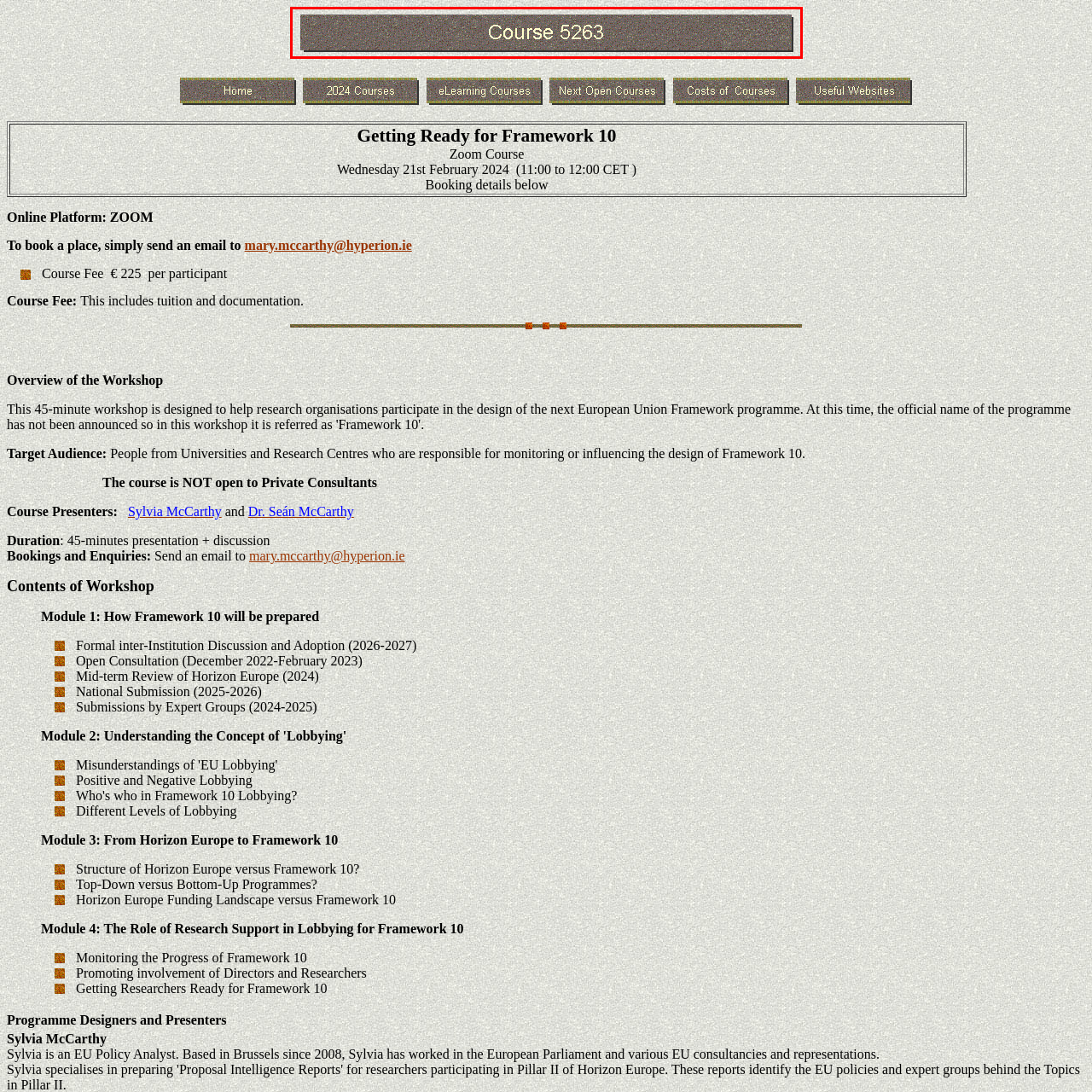Analyze the image highlighted by the red bounding box and give a one-word or phrase answer to the query: What is the shape of the background?

Rectangle